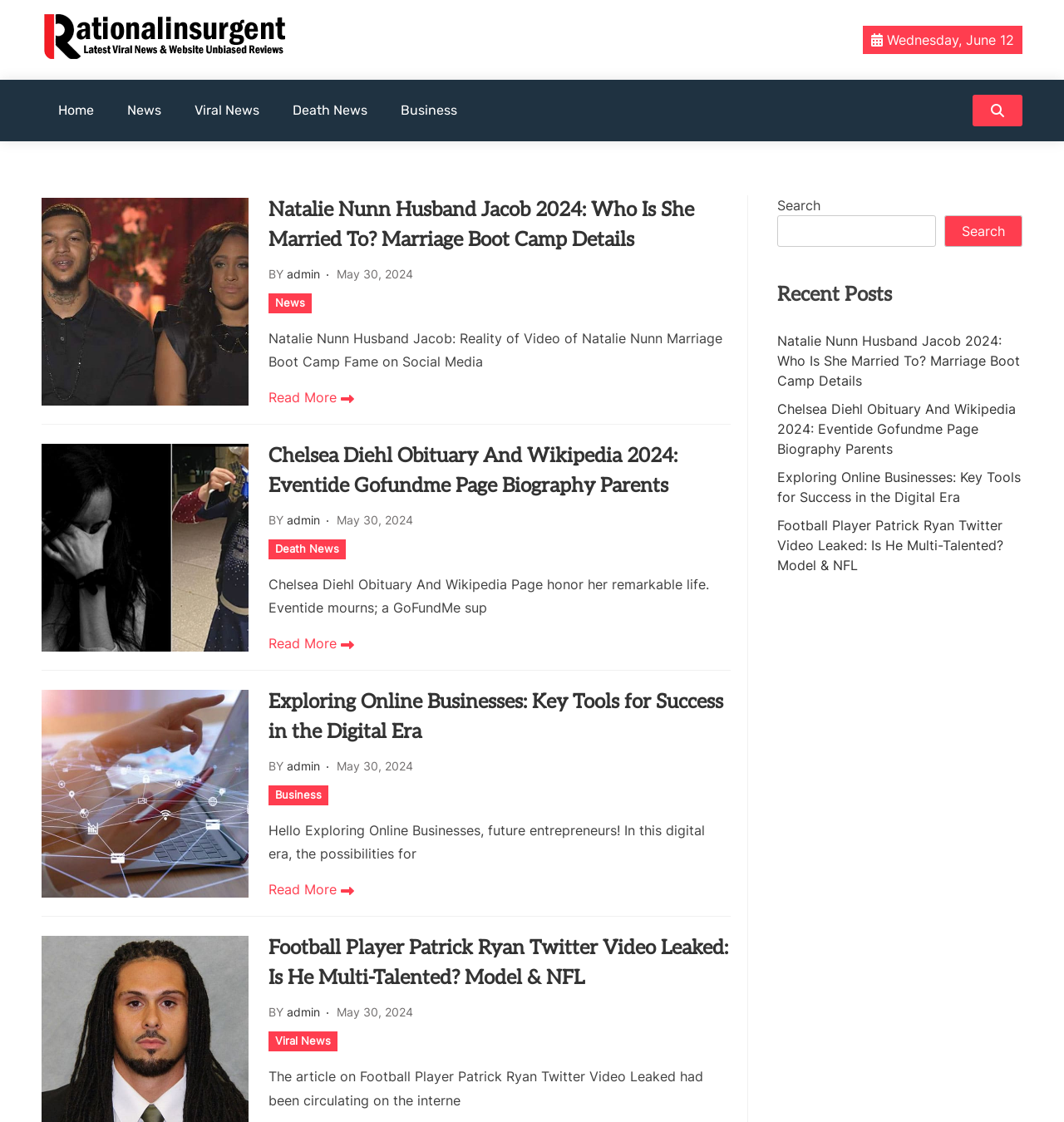Please provide a brief answer to the following inquiry using a single word or phrase:
What is the title of the third article on the webpage?

Exploring Online Businesses: Key Tools for Success in the Digital Era